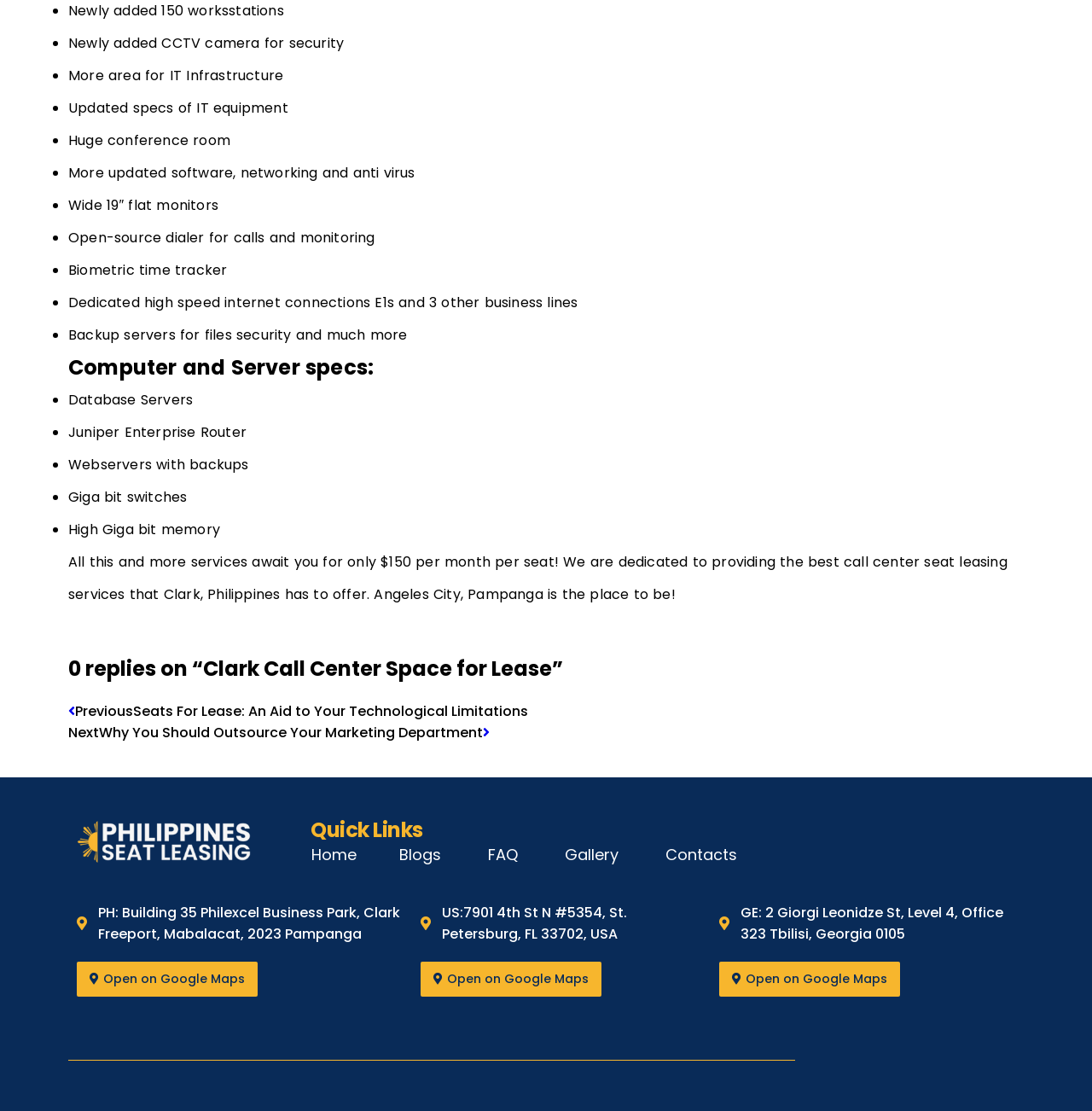Please identify the bounding box coordinates of the element's region that needs to be clicked to fulfill the following instruction: "Click on 'Contacts' to view contact information". The bounding box coordinates should consist of four float numbers between 0 and 1, i.e., [left, top, right, bottom].

[0.605, 0.759, 0.675, 0.78]